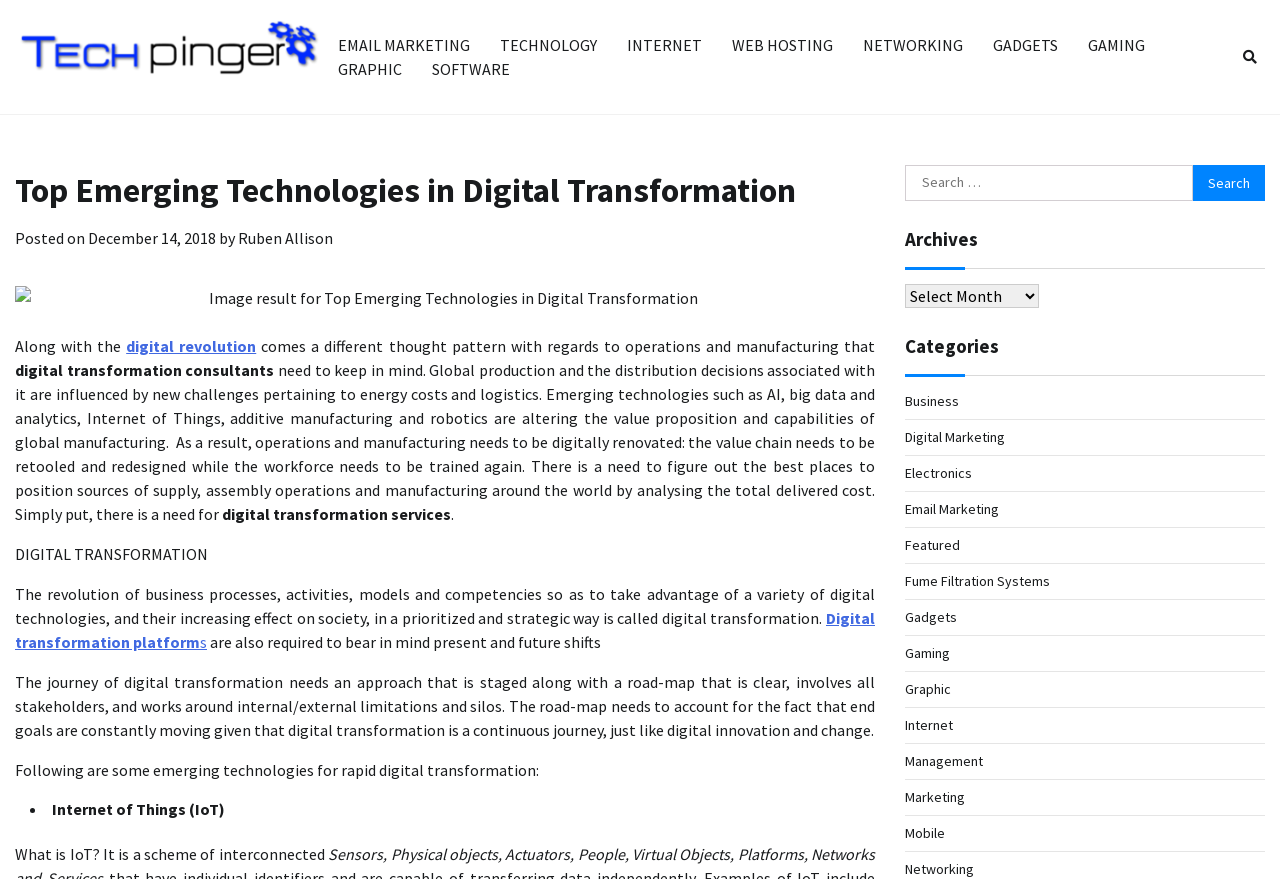What is the first emerging technology mentioned in the article?
Give a thorough and detailed response to the question.

The first emerging technology mentioned in the article is 'Internet of Things (IoT)' which is listed as a bullet point in the article.